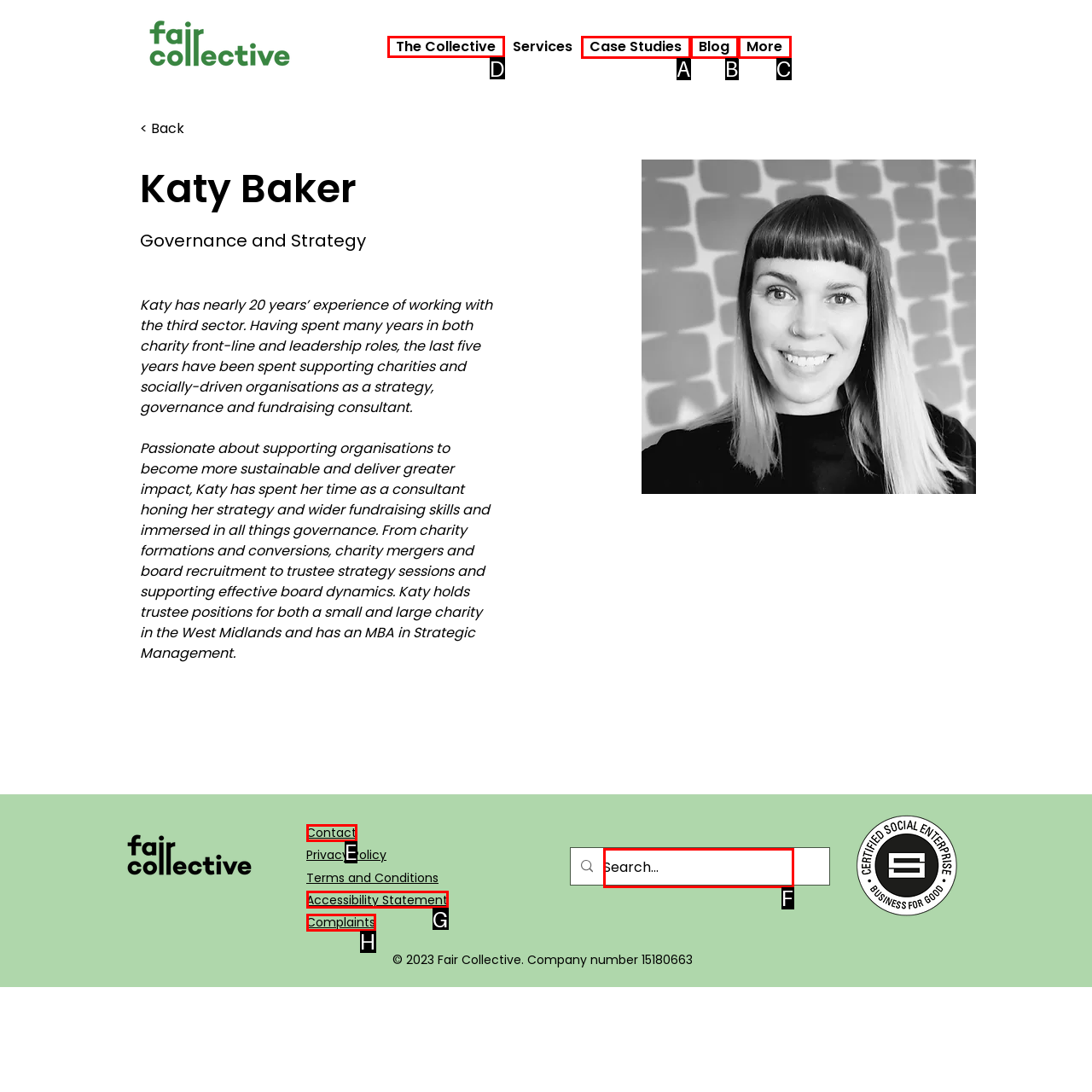Determine the appropriate lettered choice for the task: Click the 'The Collective' link. Reply with the correct letter.

D